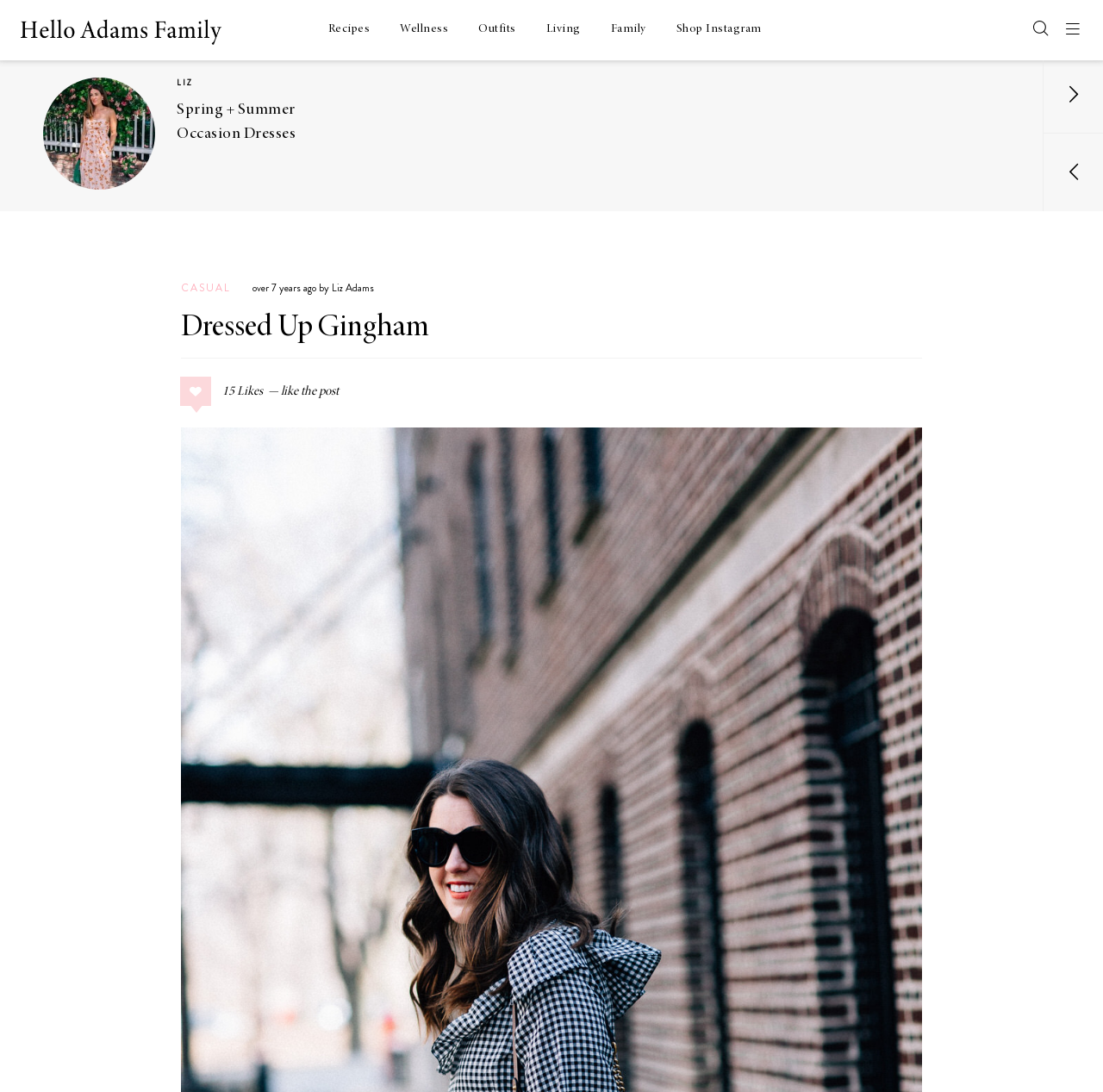Refer to the screenshot and give an in-depth answer to this question: How many likes does the article 'Dressed Up Gingham' have?

The article 'Dressed Up Gingham' has a link '15Likes' below it, which suggests that the article has 15 likes.